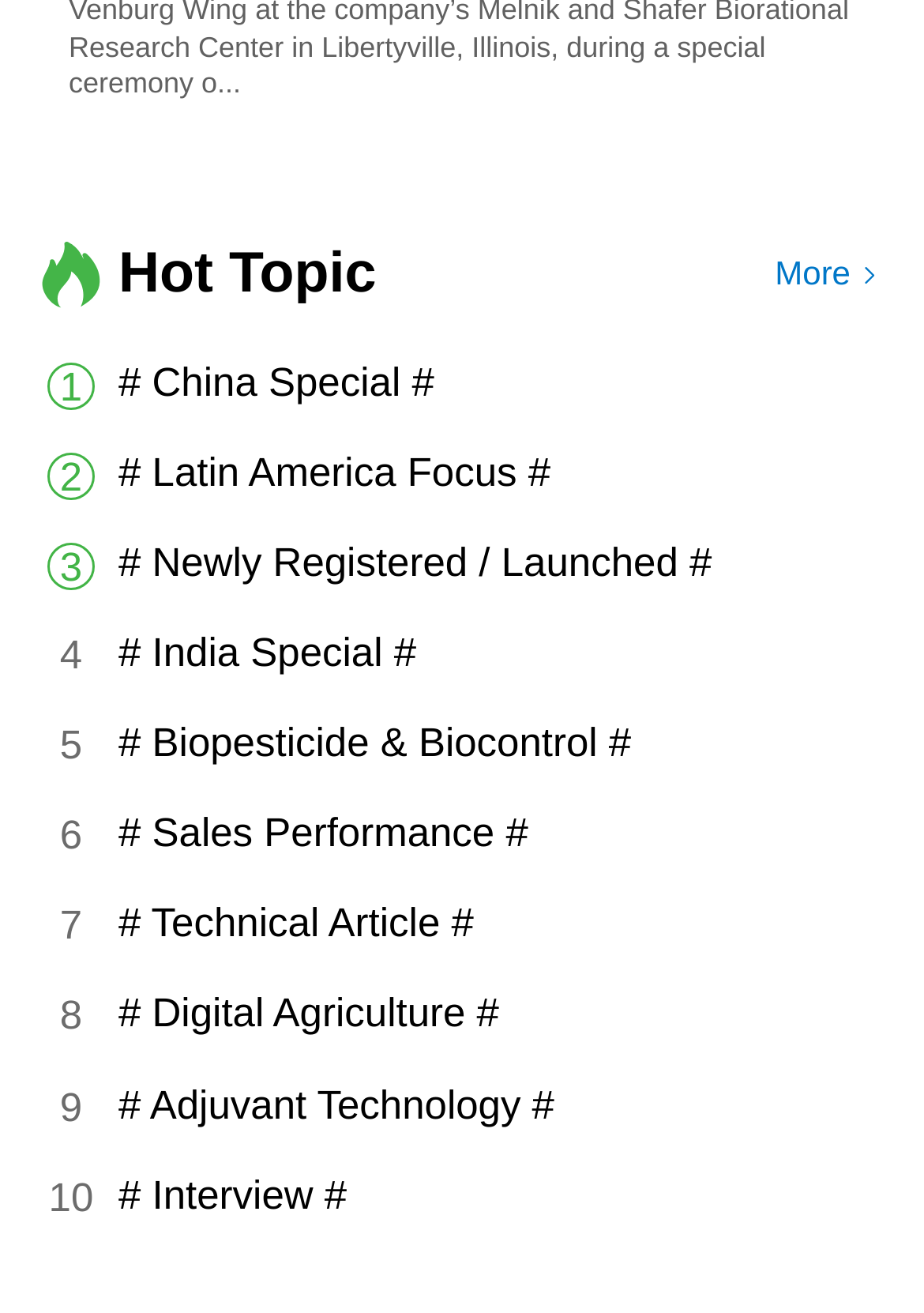By analyzing the image, answer the following question with a detailed response: What is the number next to the 'Biopesticide & Biocontrol' link?

The number next to the 'Biopesticide & Biocontrol' link is '6', which is a StaticText element located at the left of the link, indicated by the bounding box coordinates [0.065, 0.547, 0.089, 0.587]